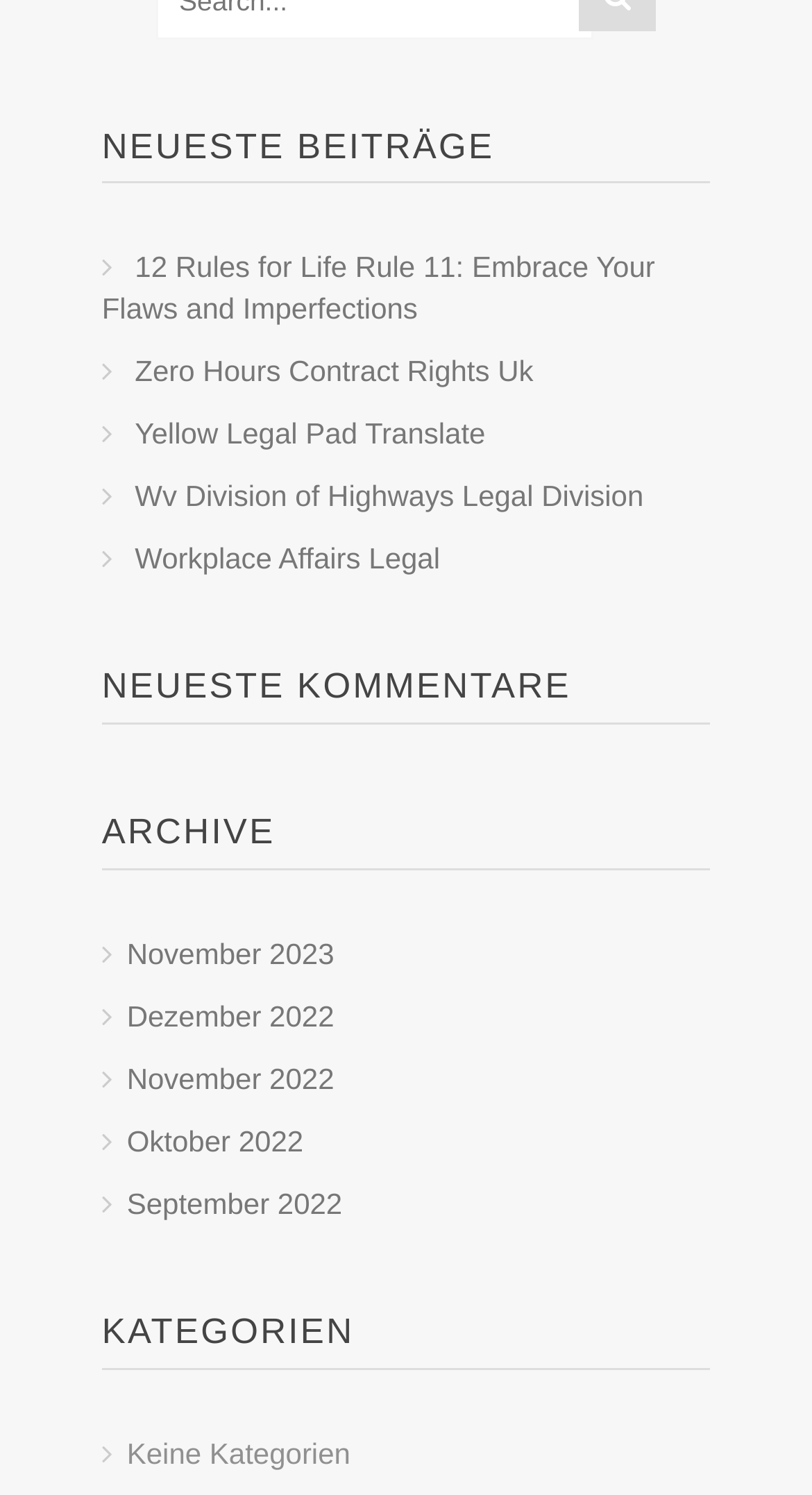Identify the bounding box coordinates of the clickable region necessary to fulfill the following instruction: "read article about 12 Rules for Life Rule 11". The bounding box coordinates should be four float numbers between 0 and 1, i.e., [left, top, right, bottom].

[0.125, 0.168, 0.807, 0.218]